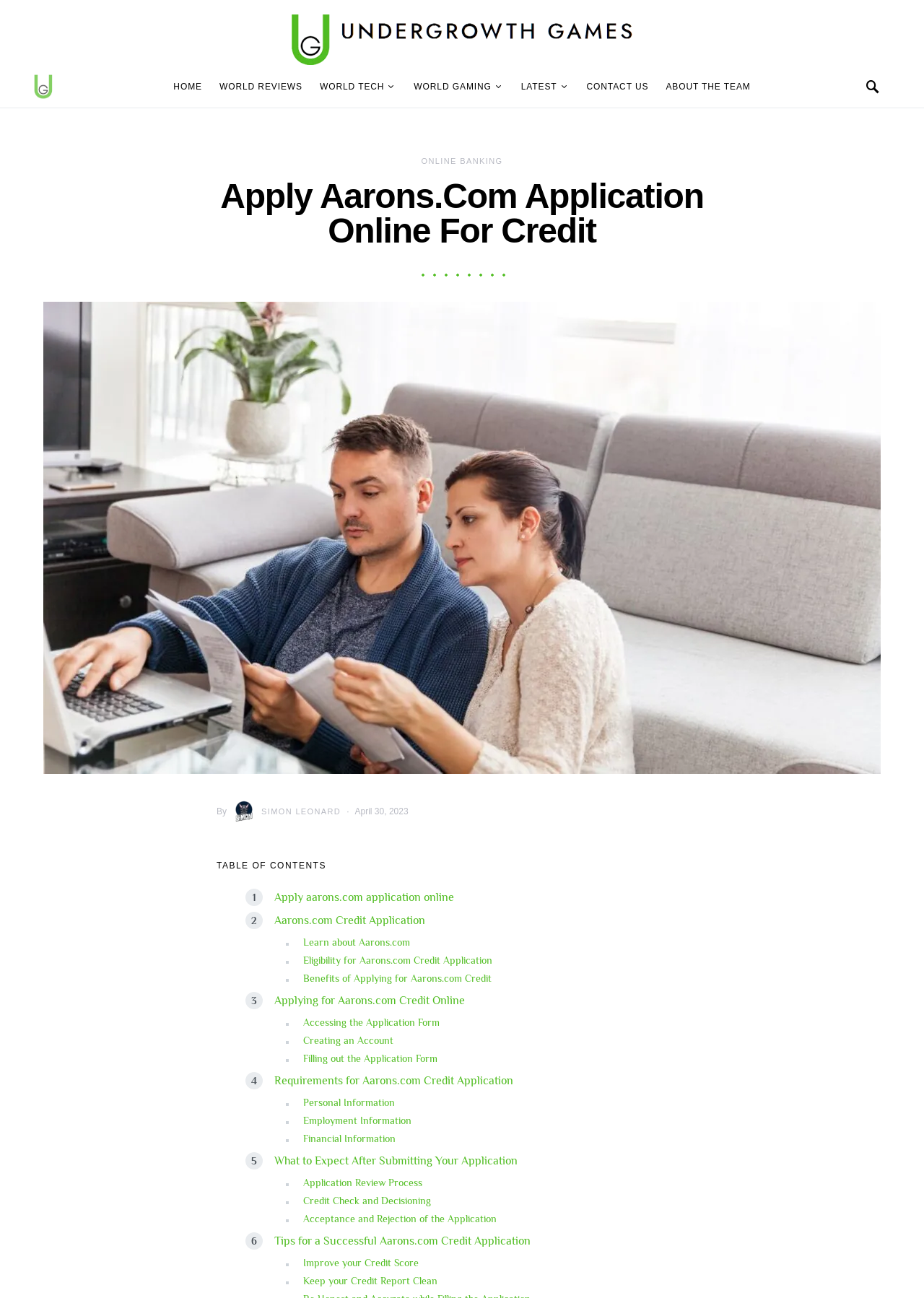Please find the bounding box coordinates in the format (top-left x, top-left y, bottom-right x, bottom-right y) for the given element description. Ensure the coordinates are floating point numbers between 0 and 1. Description: Home

[0.188, 0.05, 0.228, 0.083]